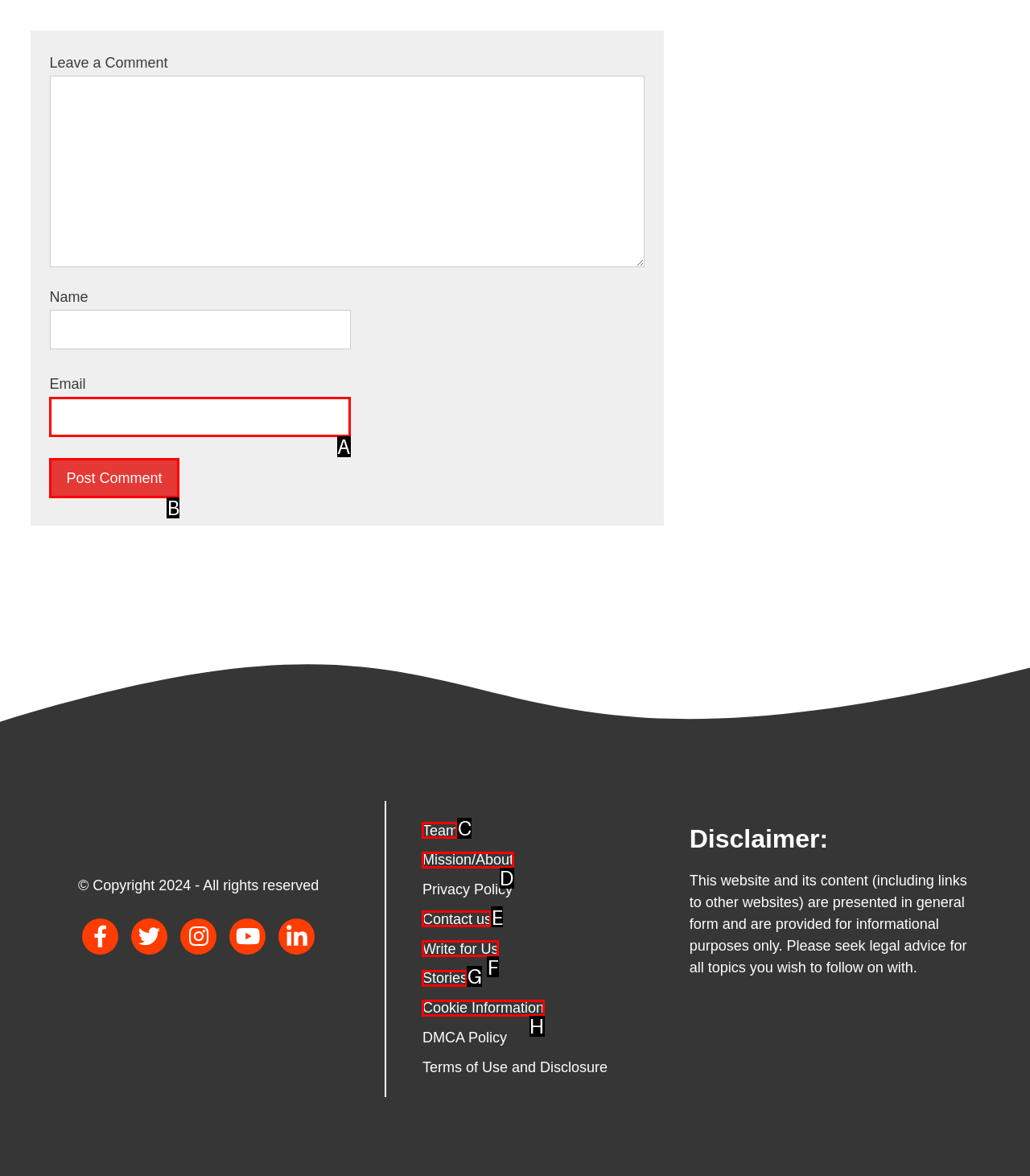Point out the correct UI element to click to carry out this instruction: enter email
Answer with the letter of the chosen option from the provided choices directly.

A